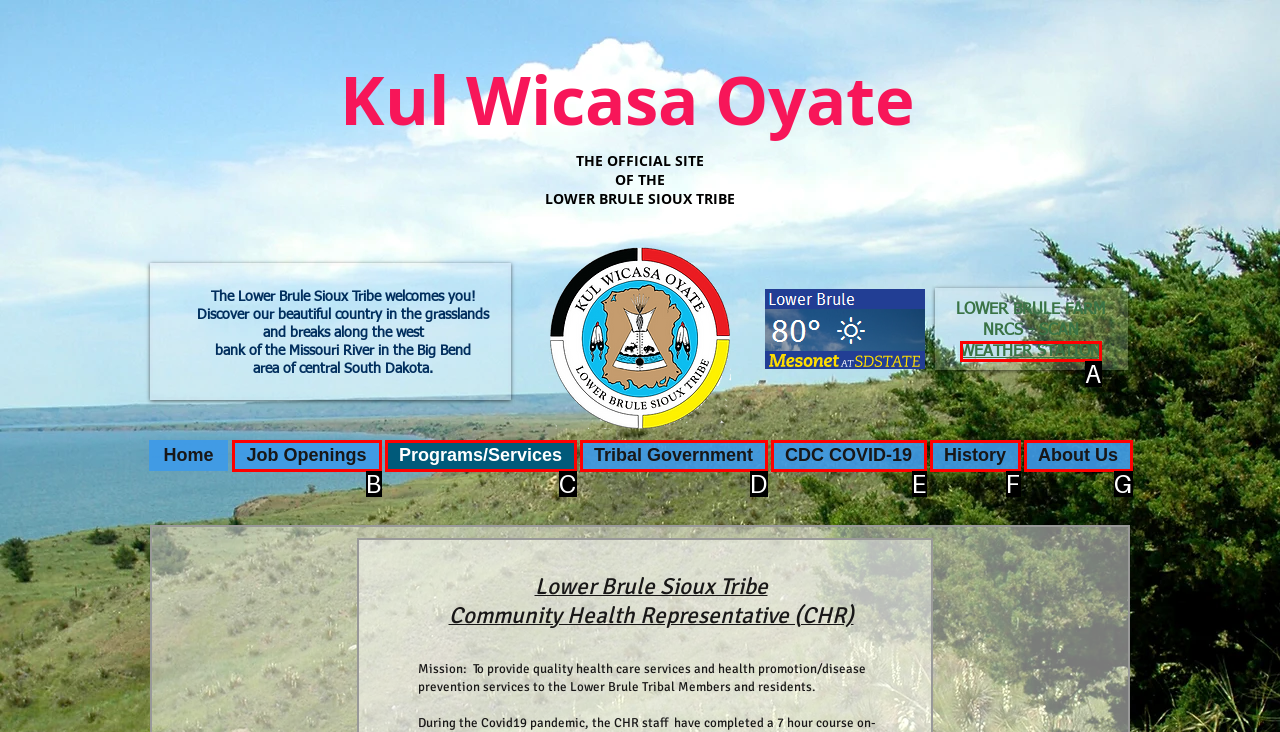Looking at the description: Tribal Government, identify which option is the best match and respond directly with the letter of that option.

D